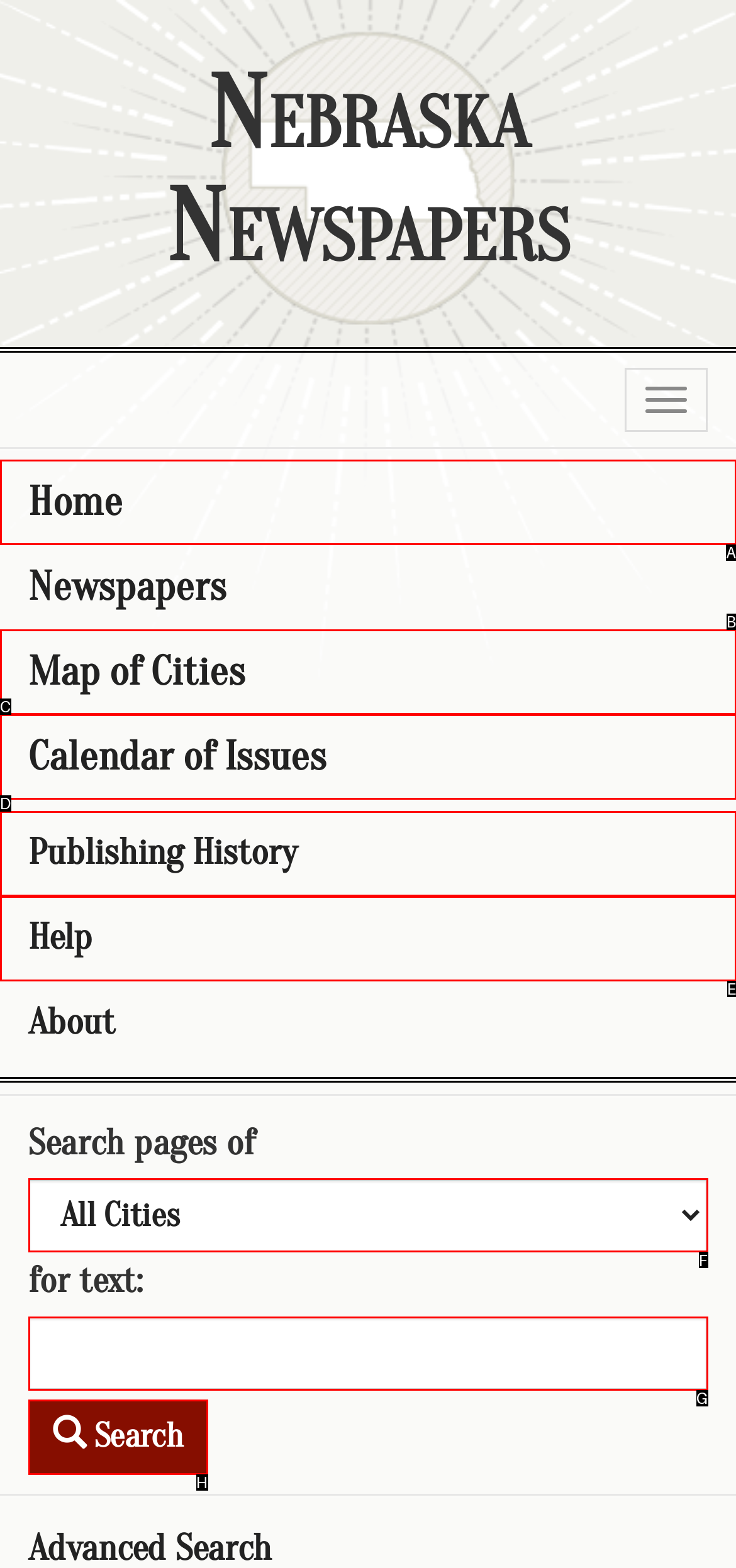Determine which option fits the following description: Map of Cities
Answer with the corresponding option's letter directly.

B